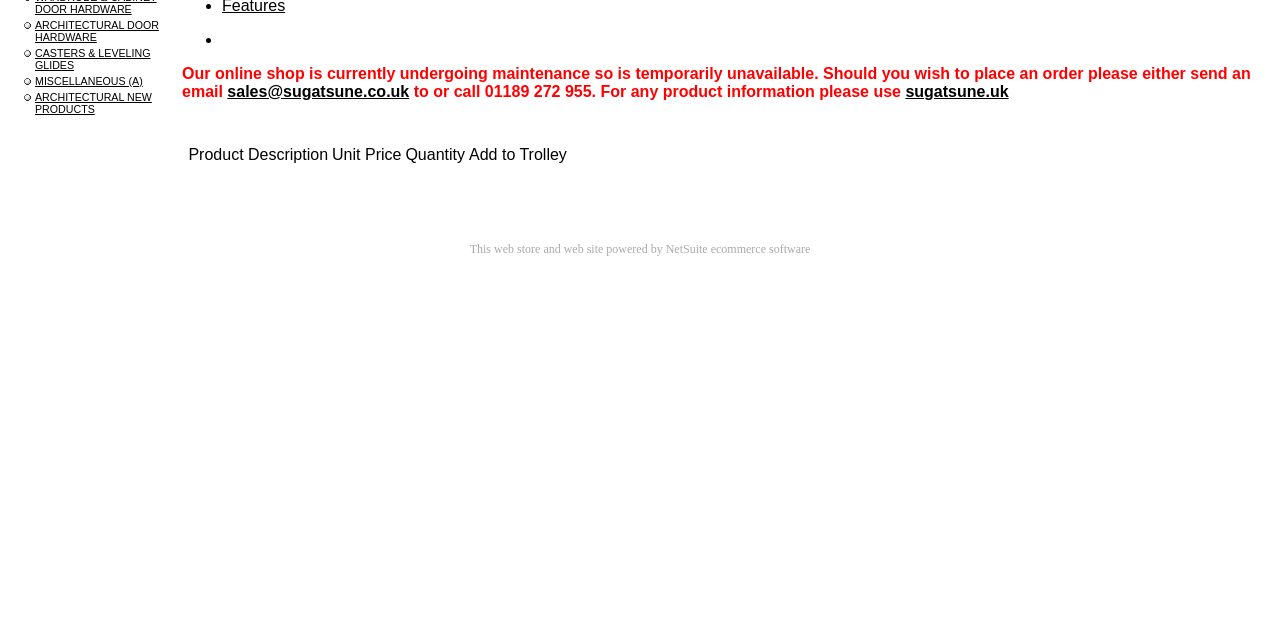Based on the element description "CASTERS & LEVELING GLIDES", predict the bounding box coordinates of the UI element.

[0.027, 0.073, 0.118, 0.111]